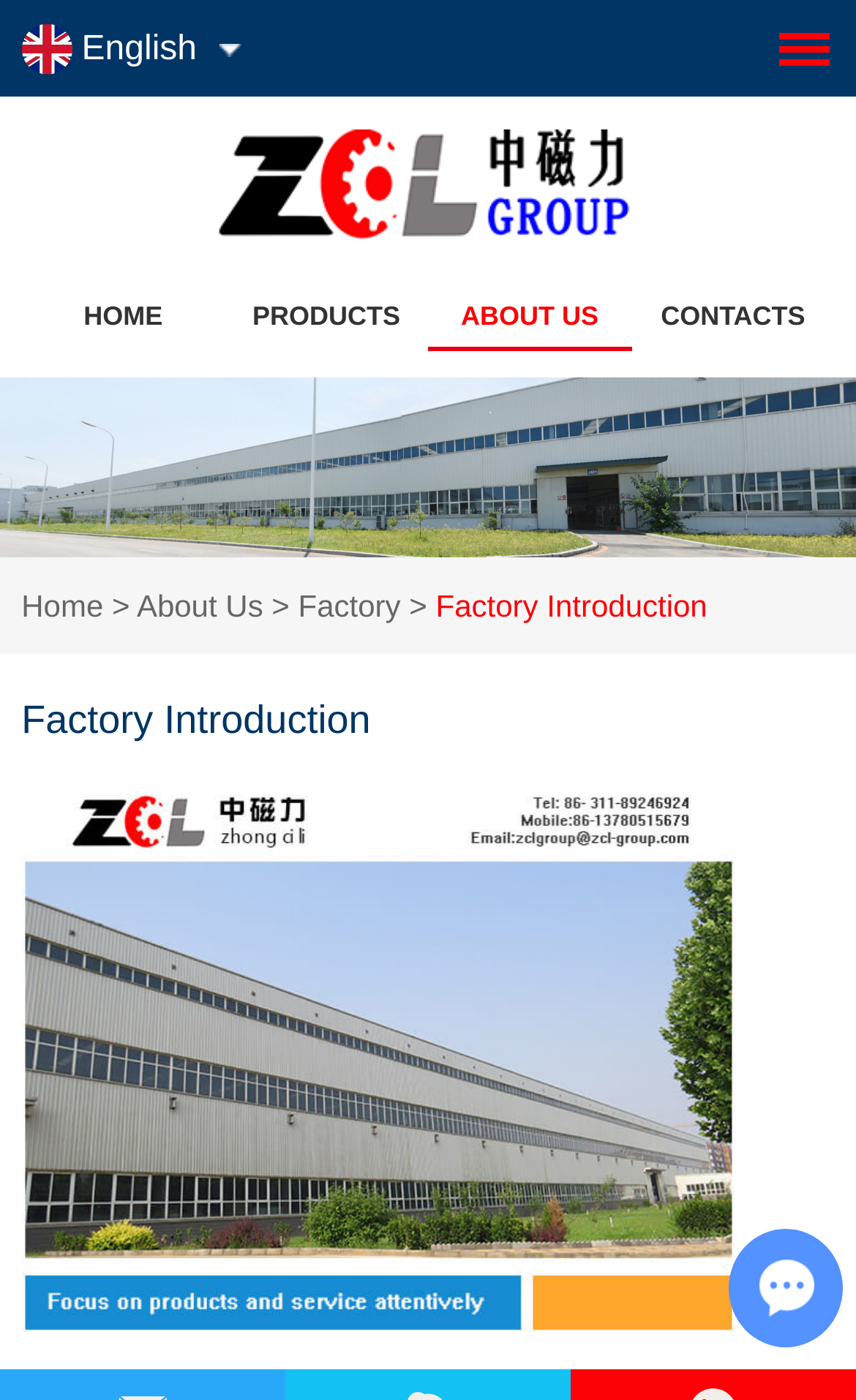Please find the bounding box coordinates of the section that needs to be clicked to achieve this instruction: "Contact us".

None